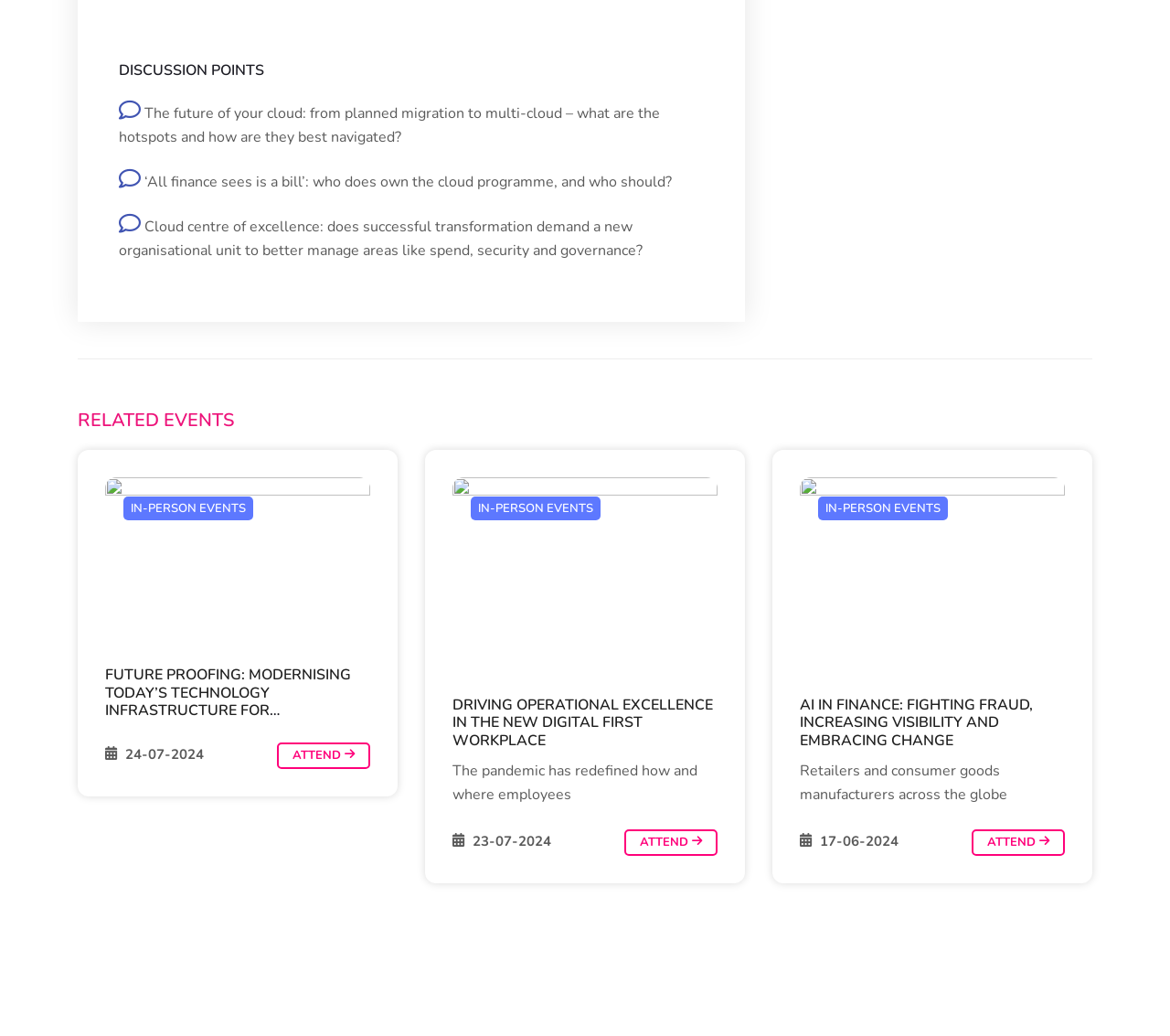Determine the bounding box coordinates of the clickable region to follow the instruction: "Search for something".

None